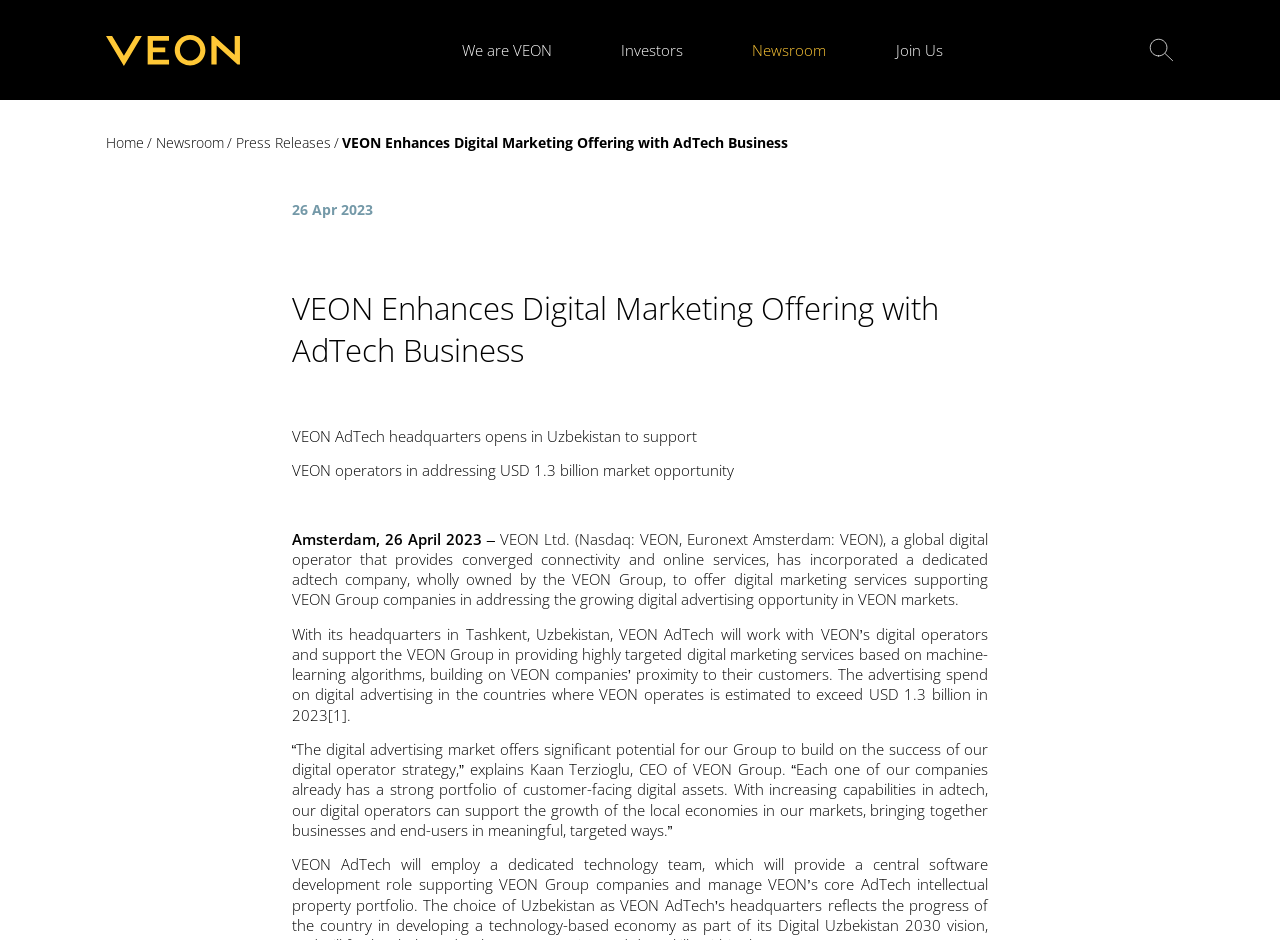Where is the headquarters of VEON AdTech located?
Kindly offer a comprehensive and detailed response to the question.

The location of the headquarters of VEON AdTech is mentioned in the text content of the webpage, specifically in the sentence 'With its headquarters in Tashkent, Uzbekistan, VEON AdTech will work with VEON’s digital operators...'.